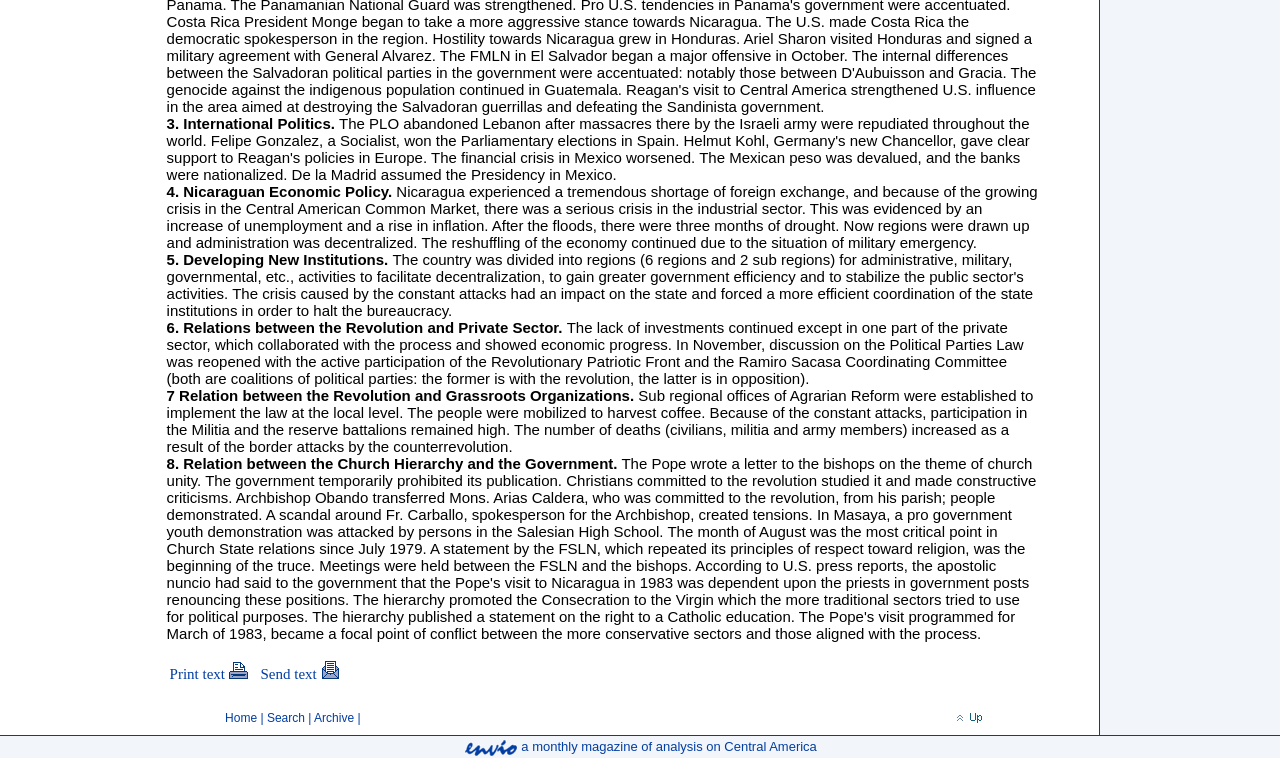Please mark the bounding box coordinates of the area that should be clicked to carry out the instruction: "Click on 'Print text'".

[0.132, 0.879, 0.176, 0.9]